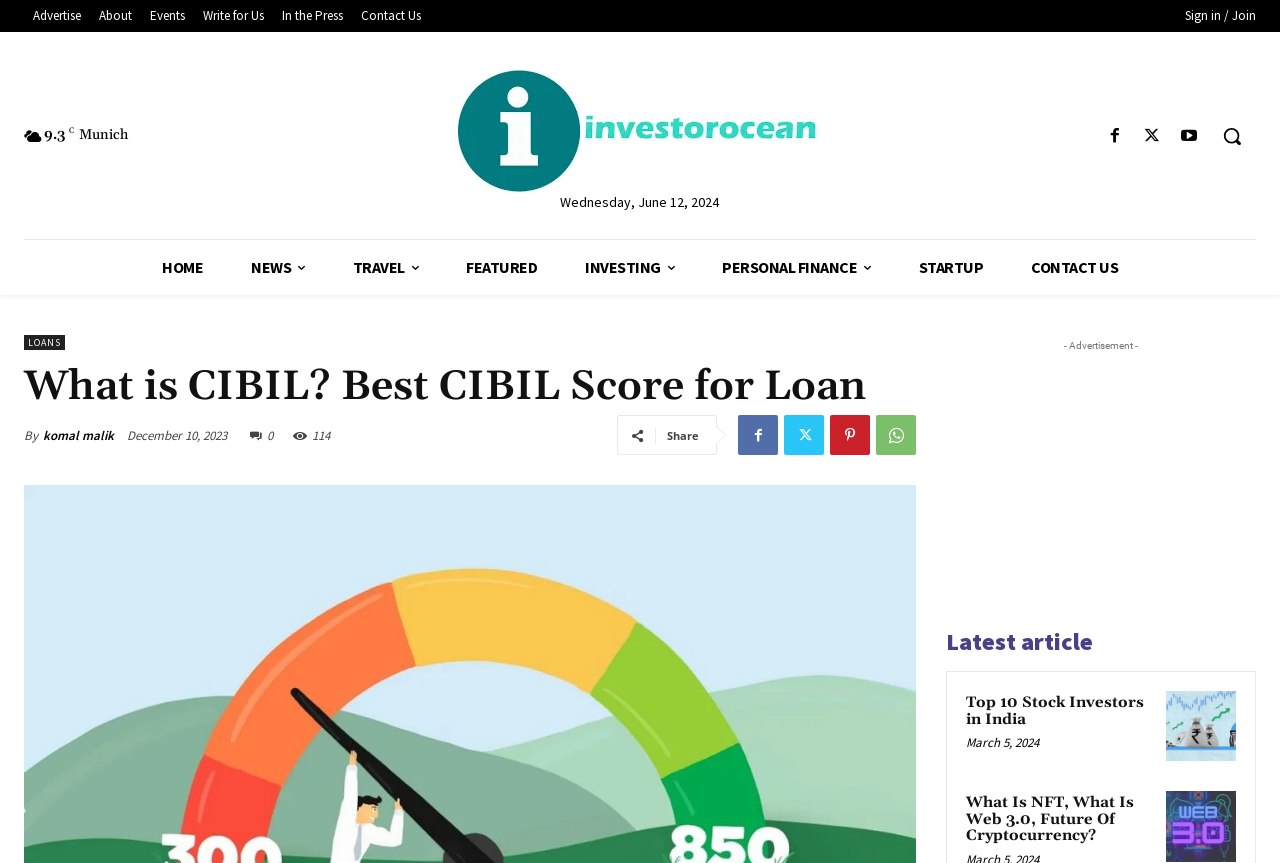What is the name of the author of the article?
Using the image, provide a concise answer in one word or a short phrase.

komal malik